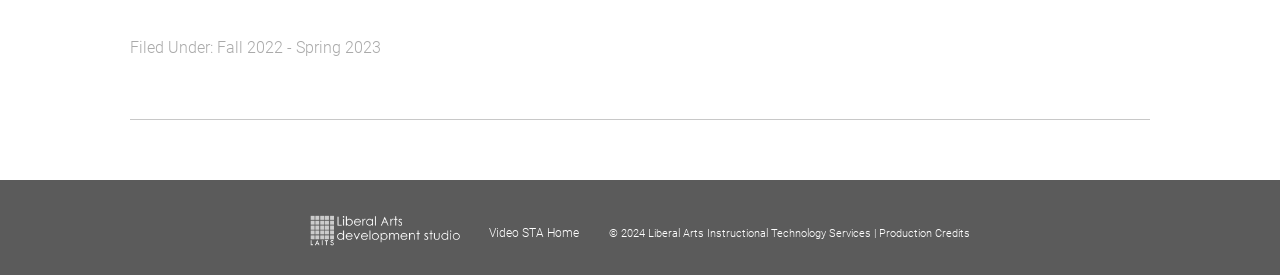How many links are there in the footer section?
From the image, provide a succinct answer in one word or a short phrase.

4